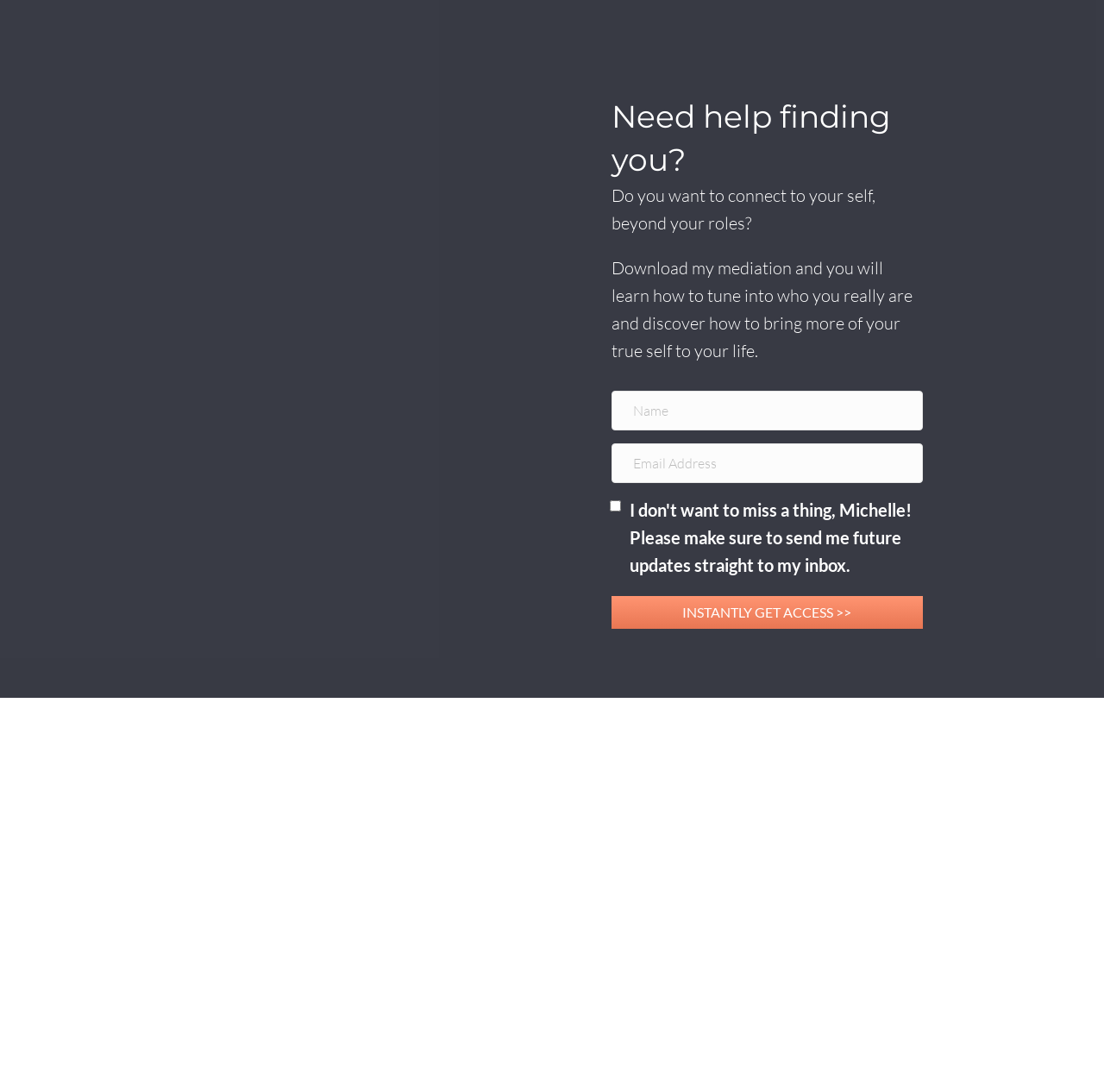What is required to get instant access?
Answer the question with as much detail as you can, using the image as a reference.

The webpage has two text boxes, one for name and one for email, which suggests that providing this information is necessary to get instant access to the meditation.